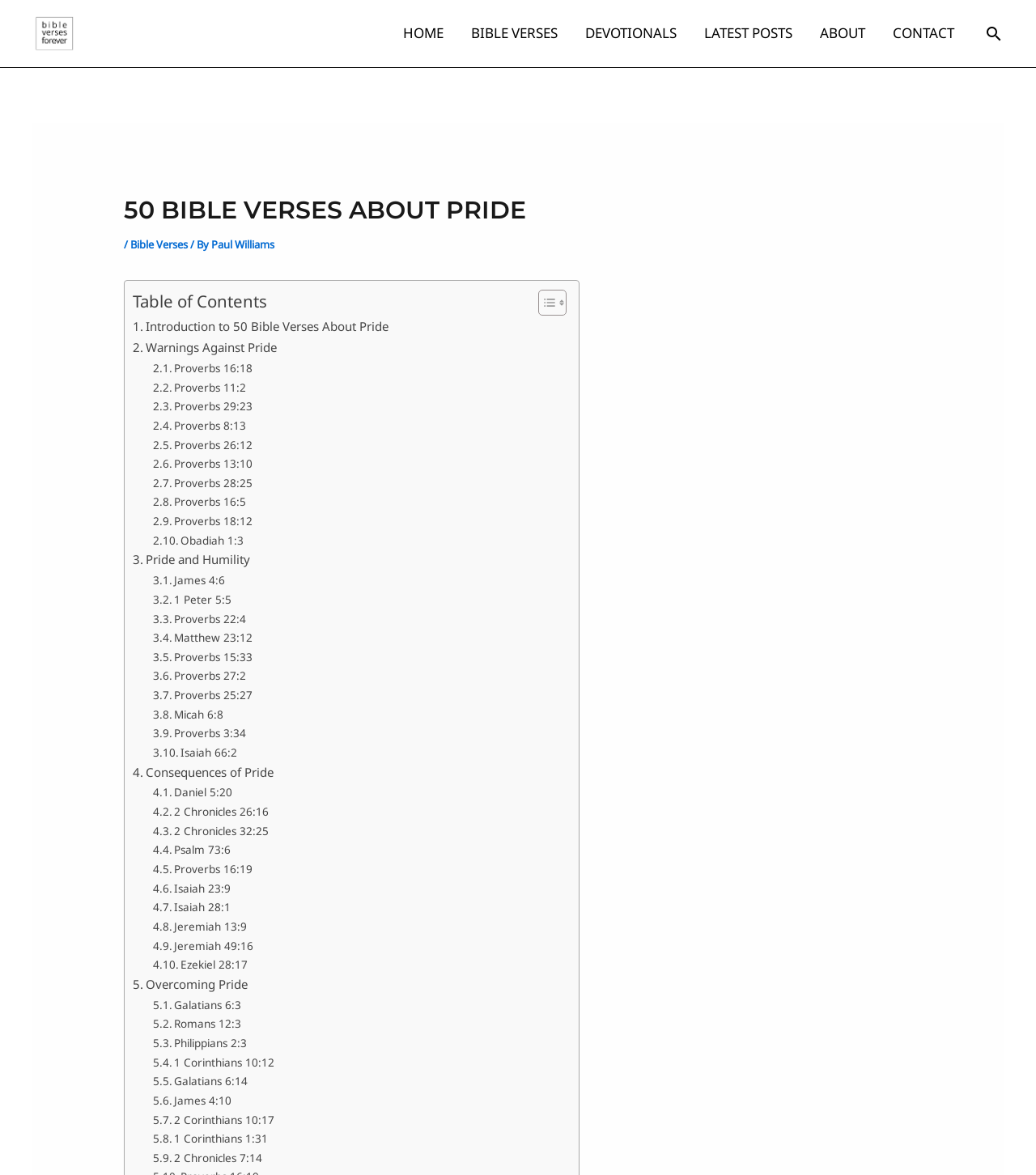Please give a concise answer to this question using a single word or phrase: 
What is the purpose of the 'Toggle Table of Content' button?

To show or hide the table of content